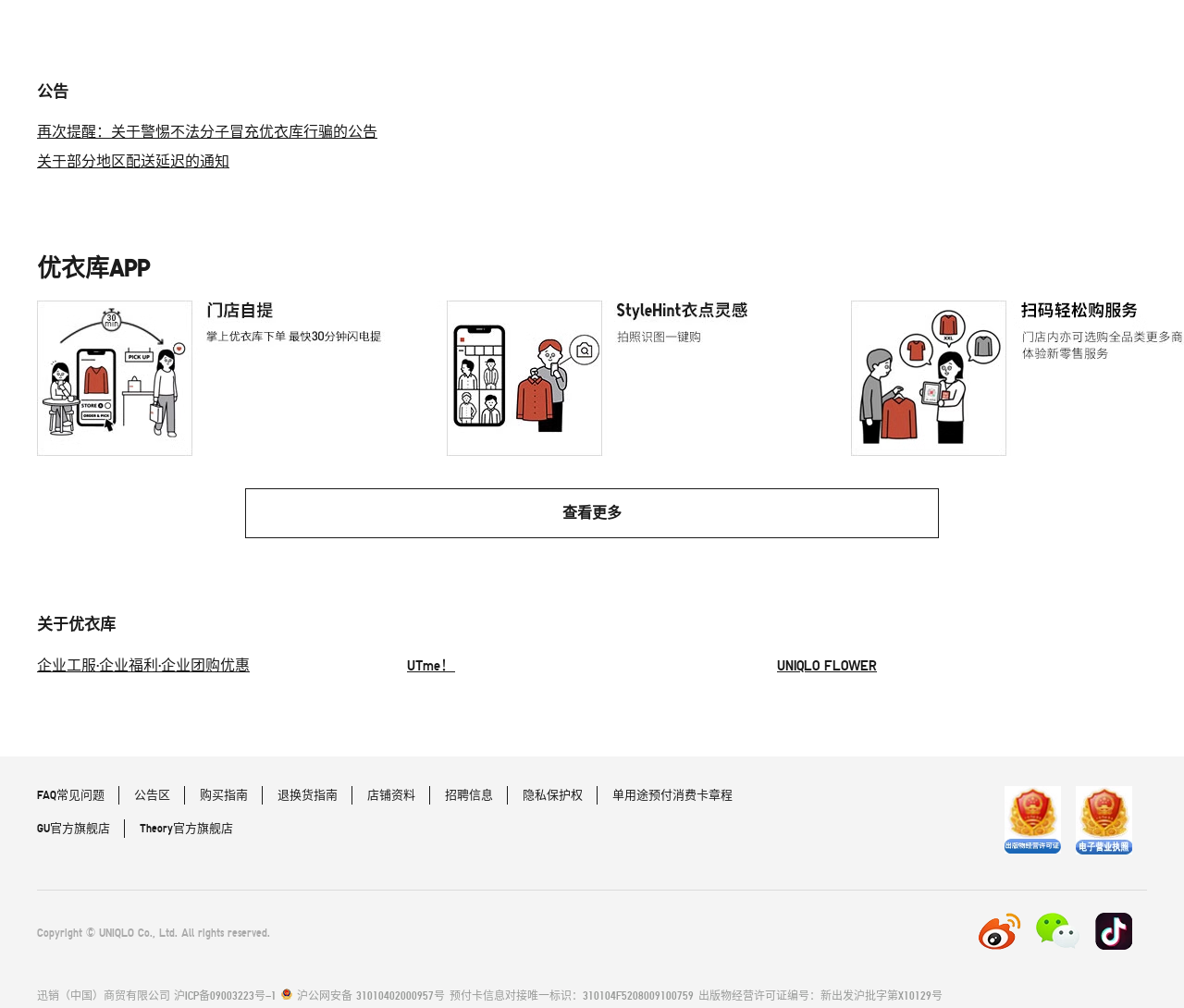Please specify the bounding box coordinates of the clickable section necessary to execute the following command: "View the announcement about fraudulent activities".

[0.031, 0.117, 0.319, 0.146]